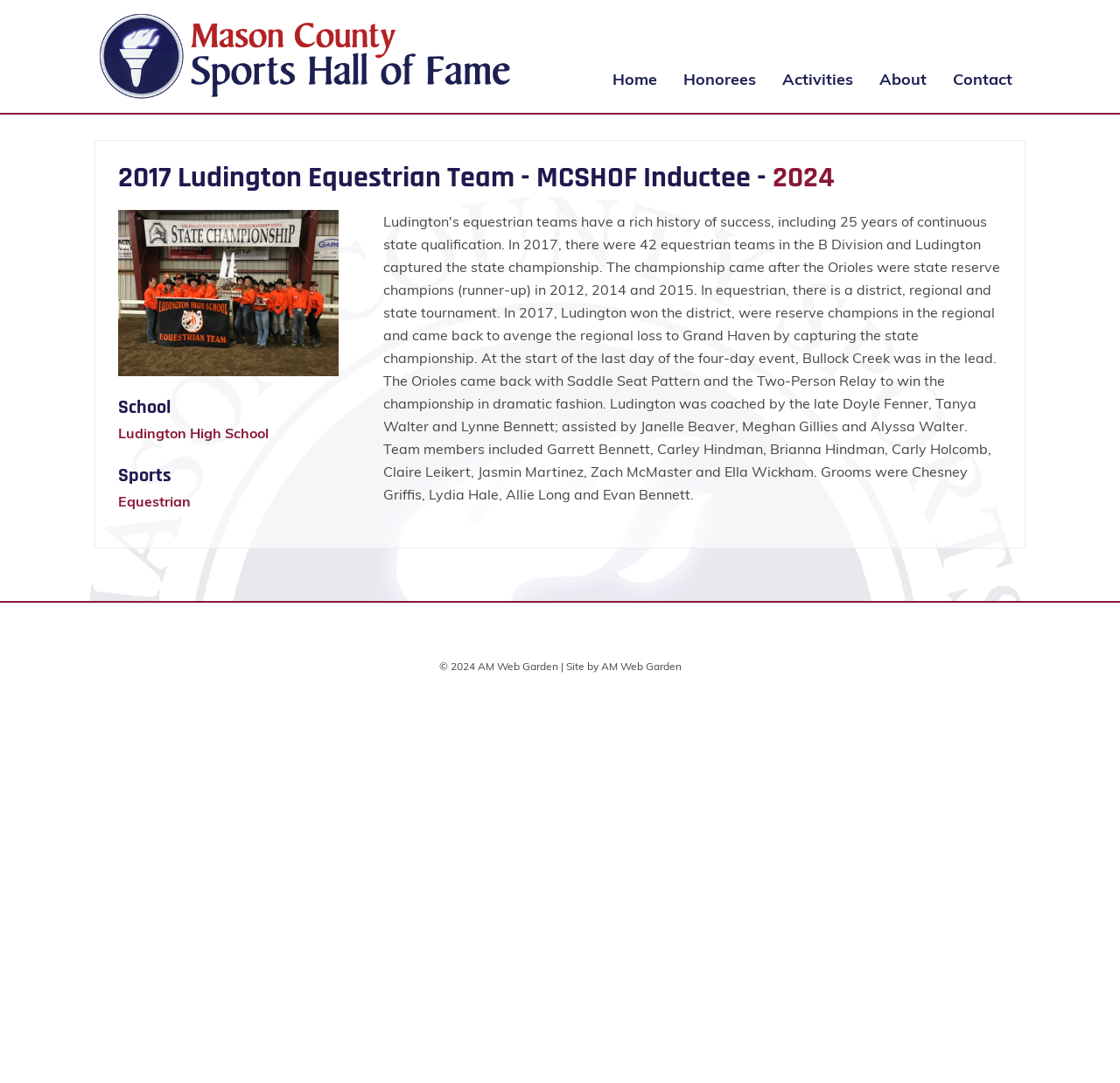Reply to the question below using a single word or brief phrase:
What is the name of the high school associated with the team?

Ludington High School